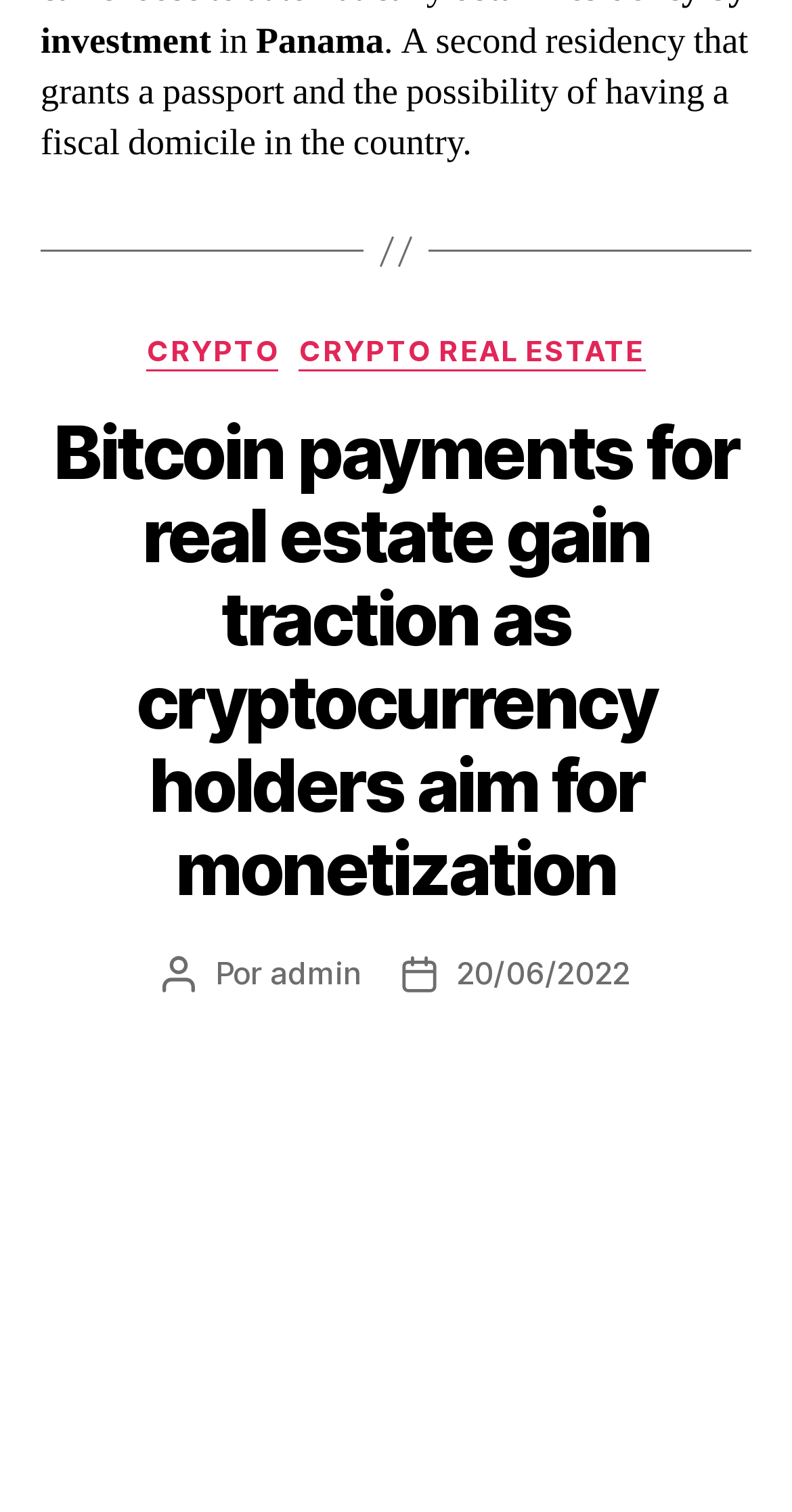What is the category of the article?
Answer the question based on the image using a single word or a brief phrase.

CRYPTO REAL ESTATE